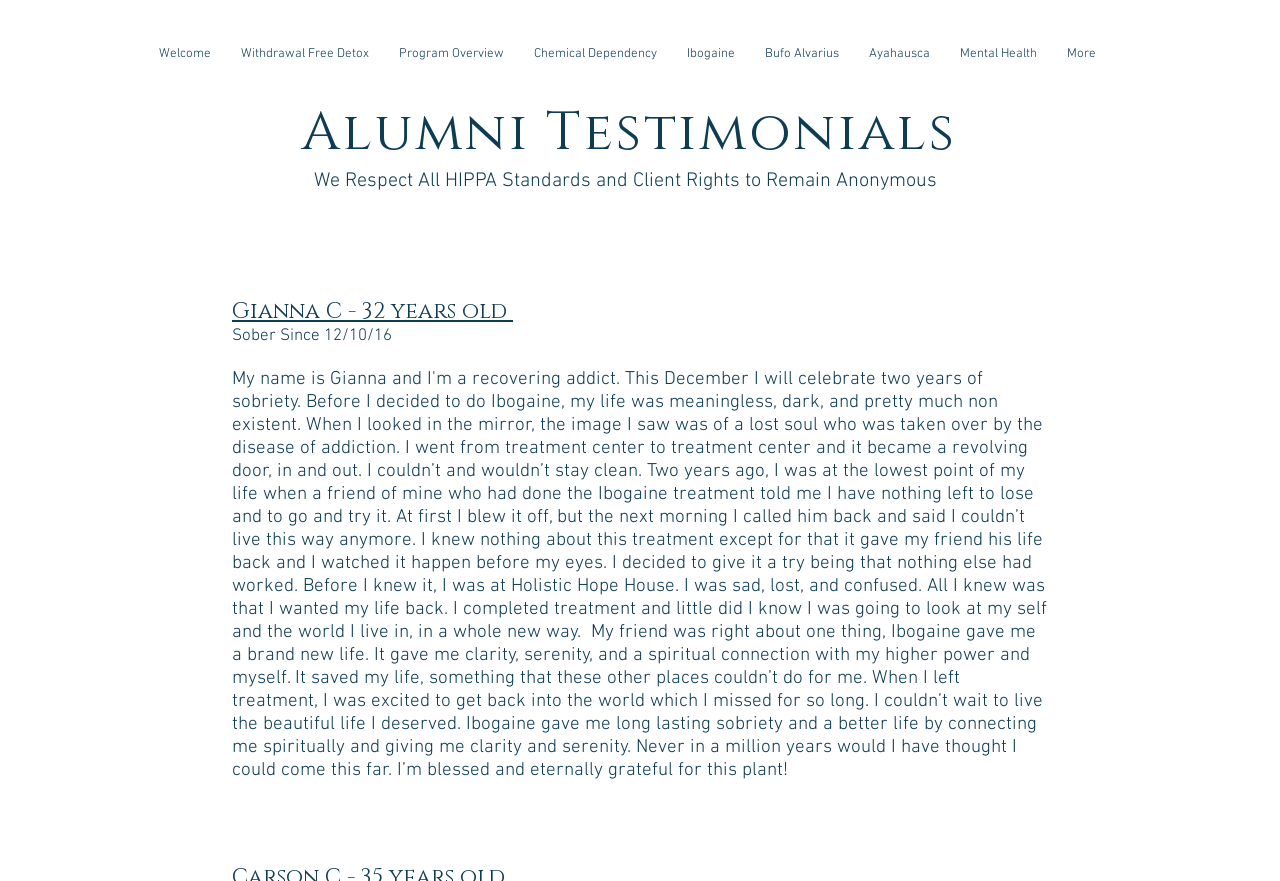What is the name of the first alumni?
Identify the answer in the screenshot and reply with a single word or phrase.

Gianna C